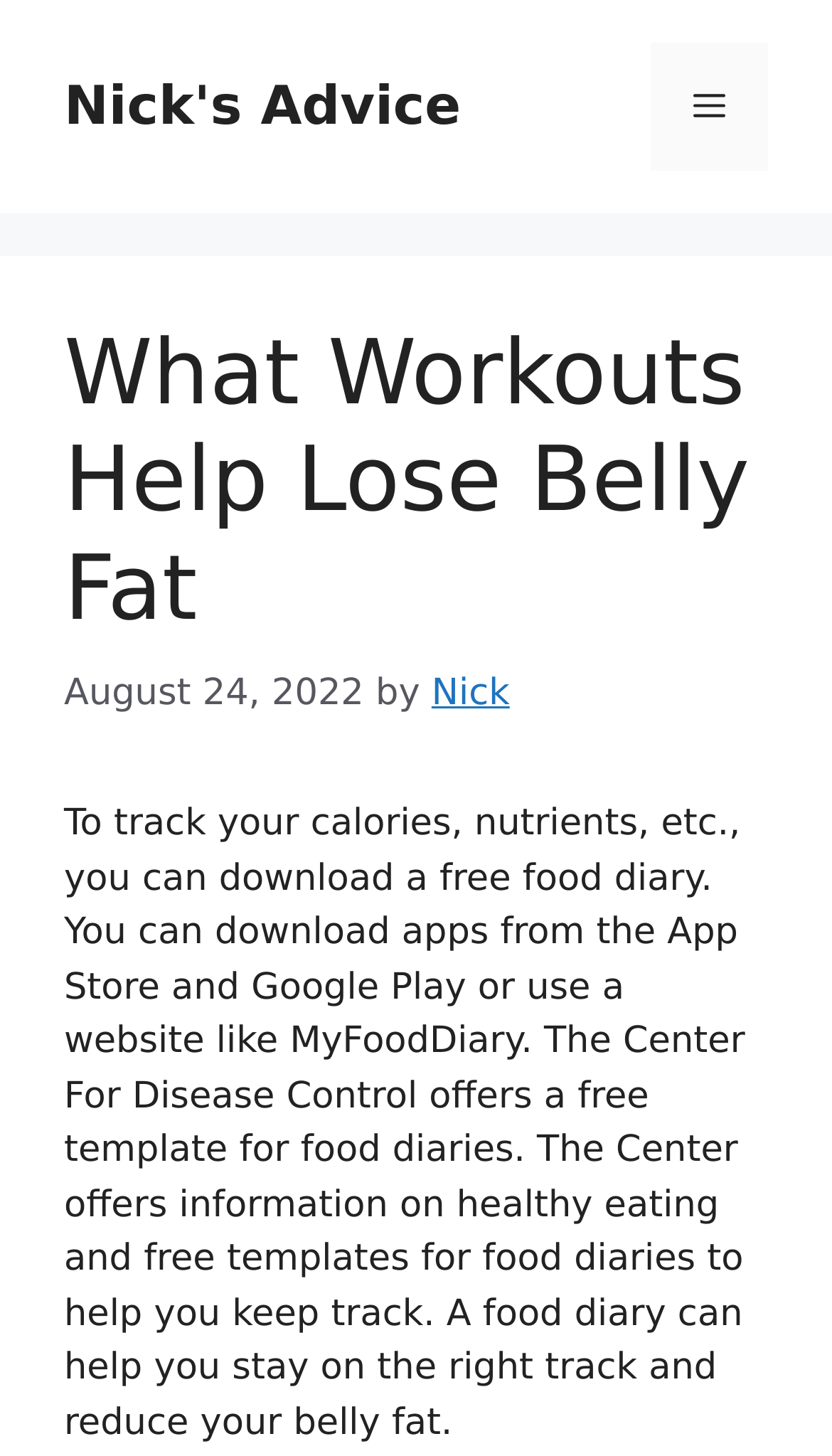Determine the bounding box coordinates for the UI element with the following description: "Nick's Advice". The coordinates should be four float numbers between 0 and 1, represented as [left, top, right, bottom].

[0.077, 0.051, 0.554, 0.094]